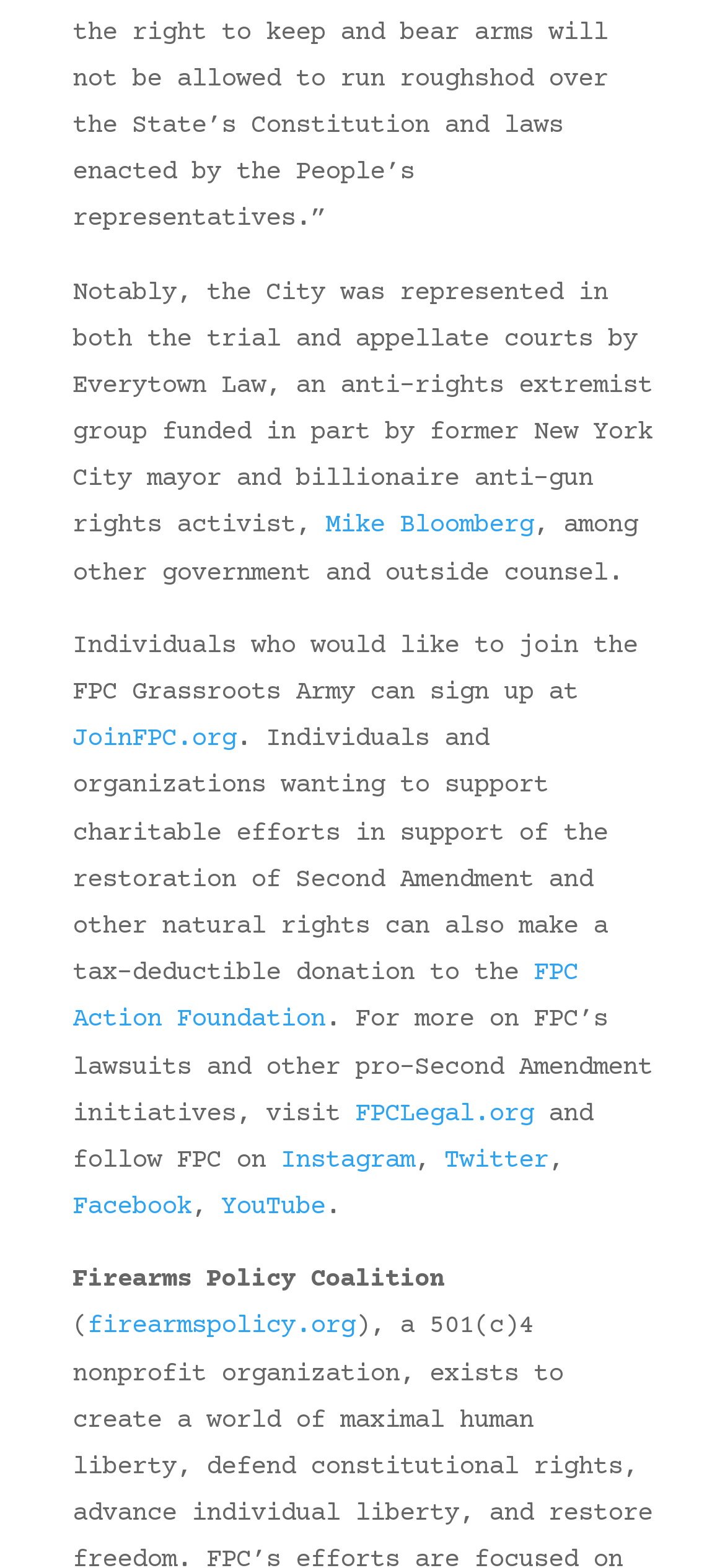Identify the coordinates of the bounding box for the element that must be clicked to accomplish the instruction: "visit FPC's lawsuits and pro-Second Amendment initiatives page".

[0.49, 0.701, 0.736, 0.72]